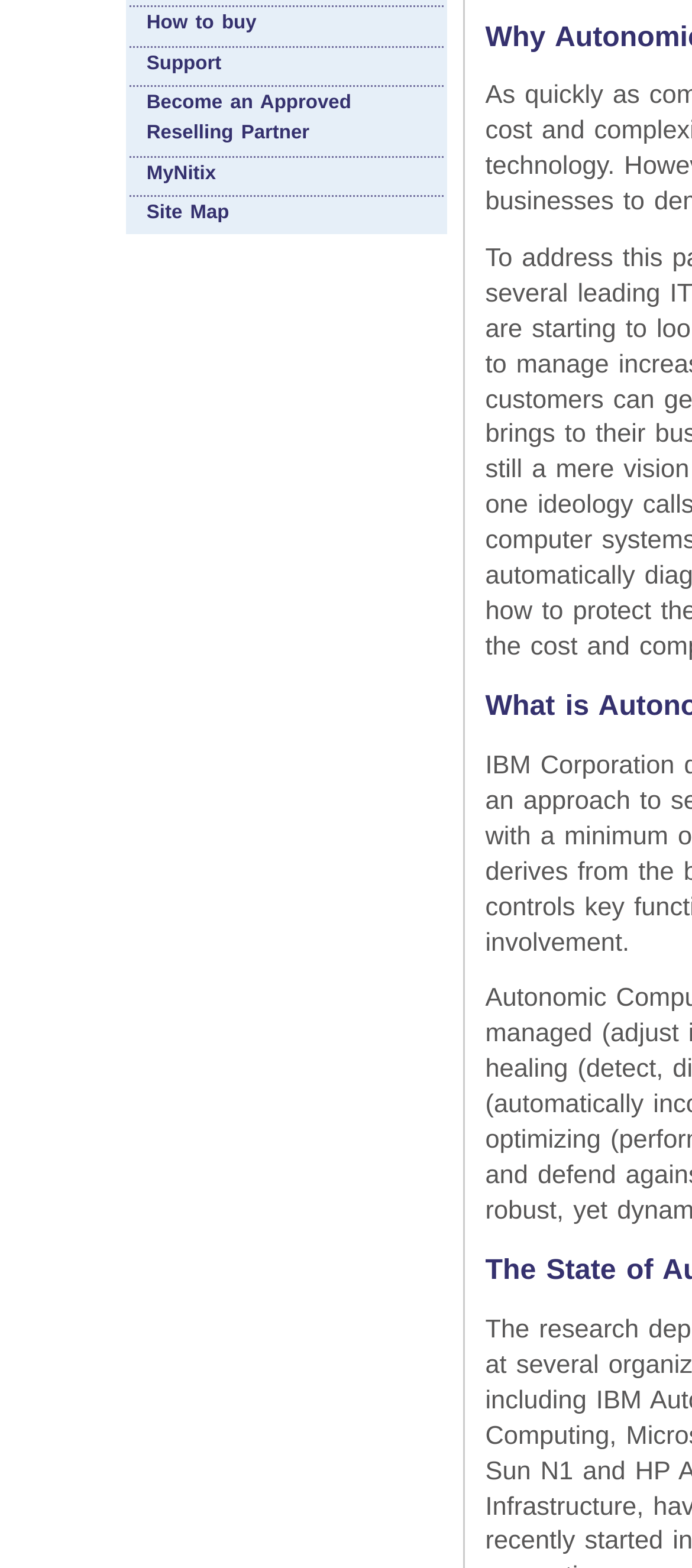Show the bounding box coordinates for the HTML element as described: "MyNitix".

[0.212, 0.104, 0.312, 0.117]